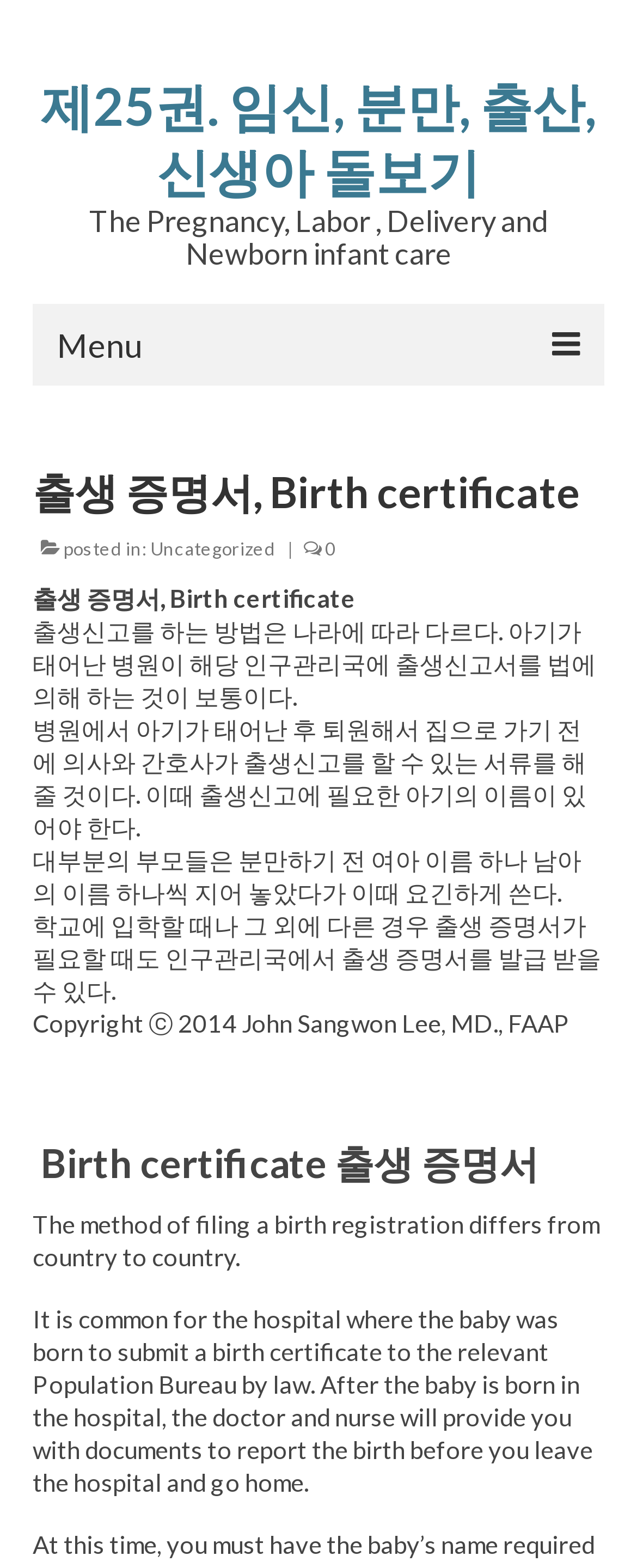Provide the bounding box coordinates of the HTML element this sentence describes: "제1장 : 임신". The bounding box coordinates consist of four float numbers between 0 and 1, i.e., [left, top, right, bottom].

[0.115, 0.342, 0.923, 0.385]